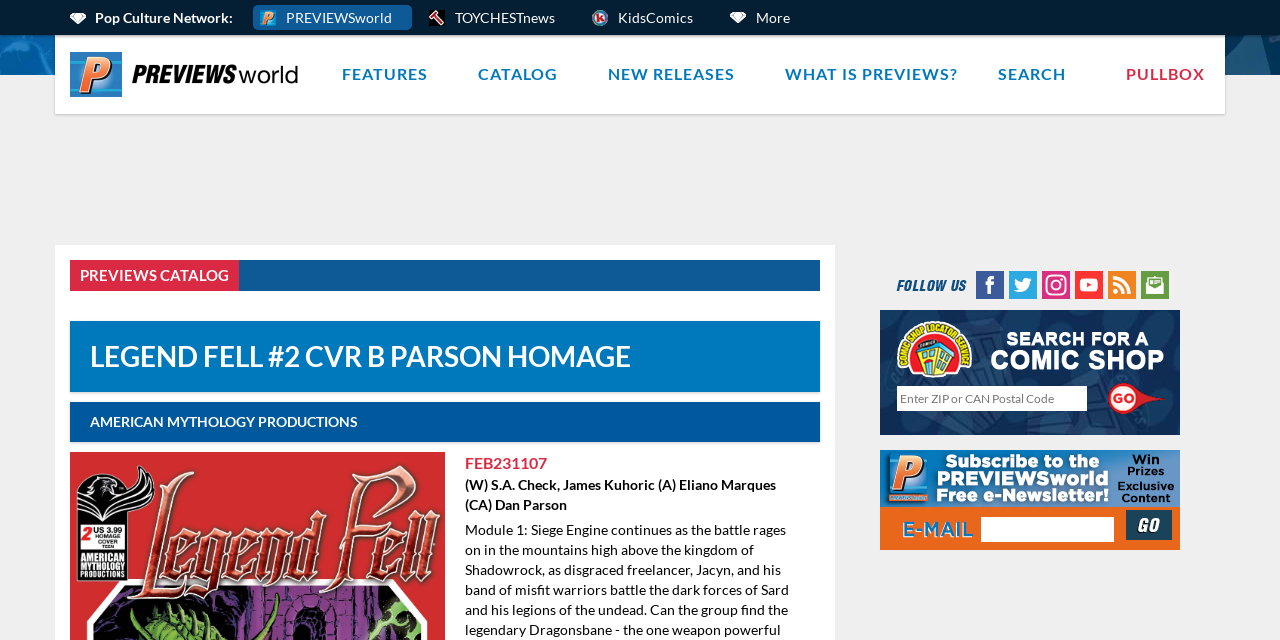What is the name of the comic book?
Please use the image to provide an in-depth answer to the question.

I found the answer by looking at the heading element on the webpage, which says 'LEGEND FELL #2 CVR B PARSON HOMAGE'. The name of the comic book is 'LEGEND FELL #2'.